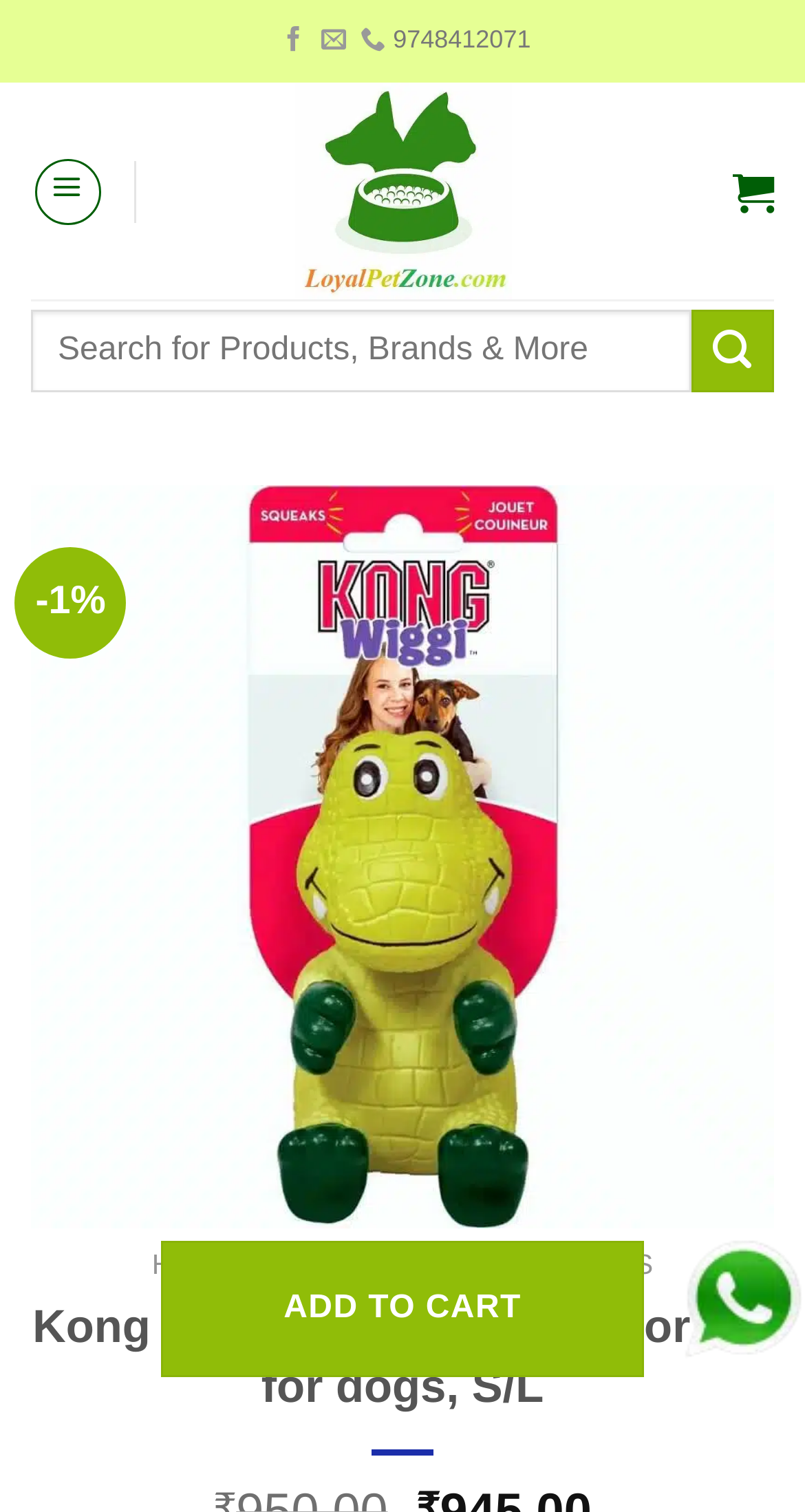Show me the bounding box coordinates of the clickable region to achieve the task as per the instruction: "Call us".

[0.448, 0.017, 0.479, 0.036]